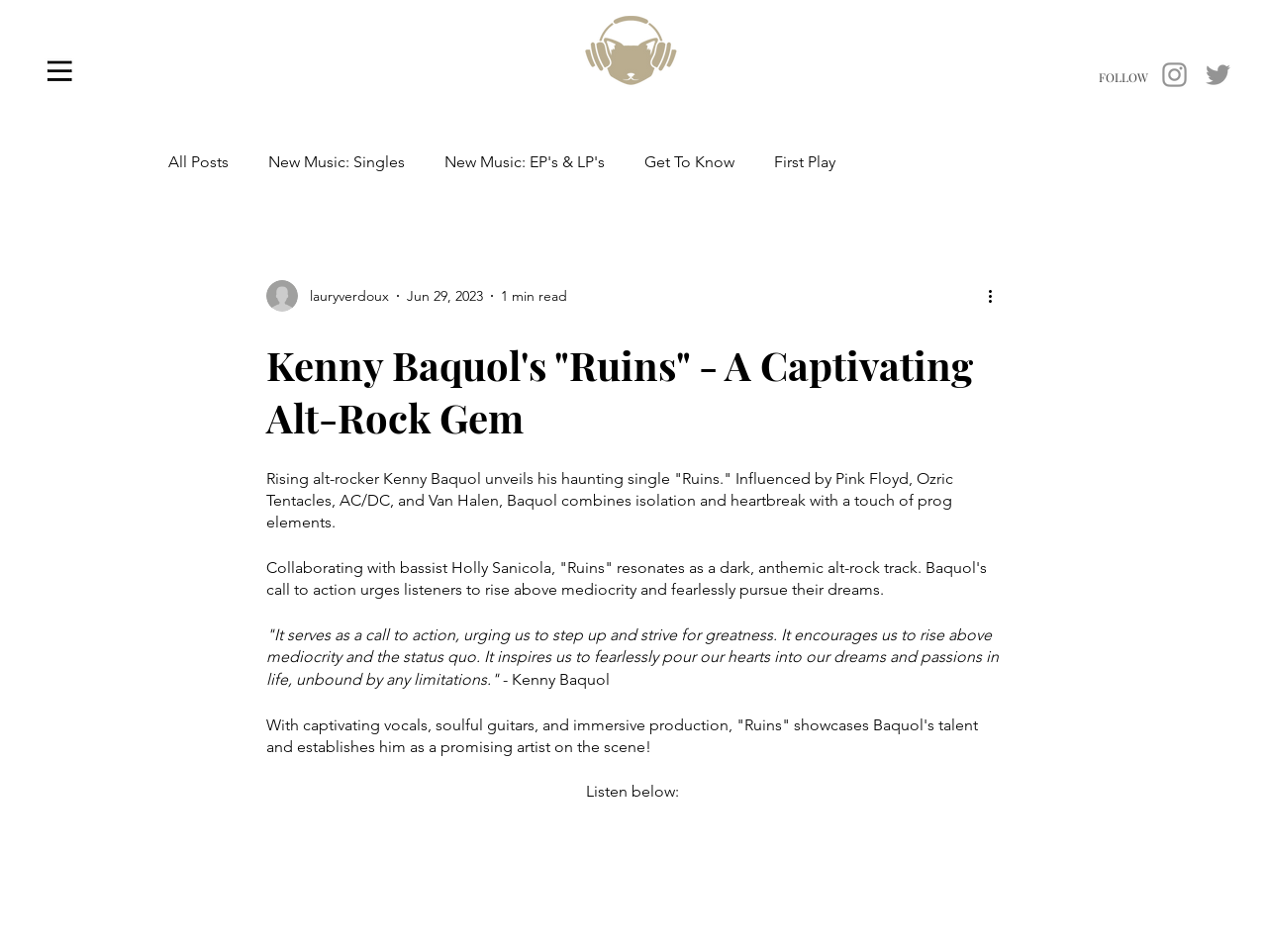Determine the bounding box coordinates of the element that should be clicked to execute the following command: "Check out the writer's picture".

[0.21, 0.294, 0.235, 0.327]